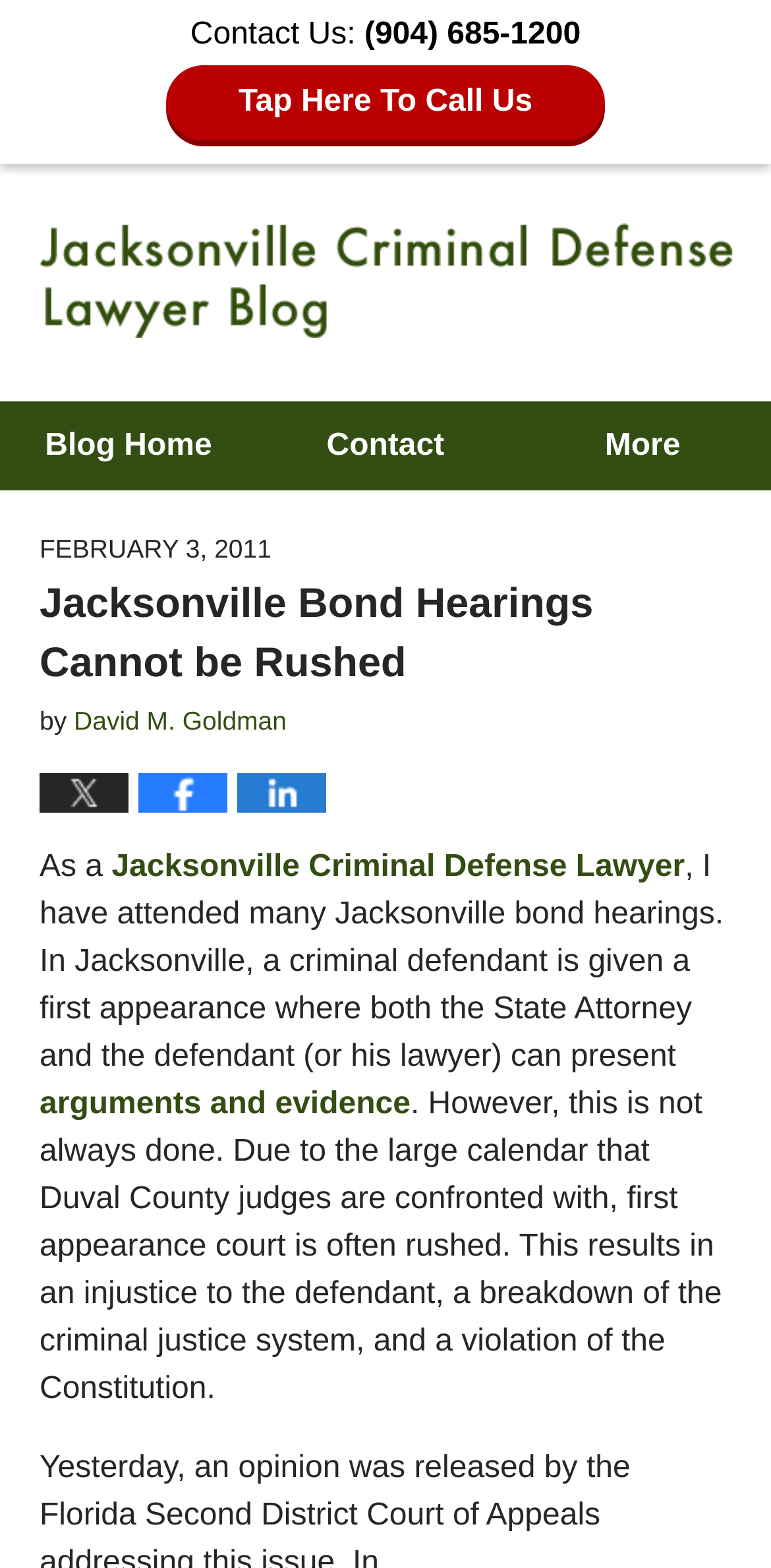Please answer the following question using a single word or phrase: 
What is the phone number to contact?

(904) 685-1200